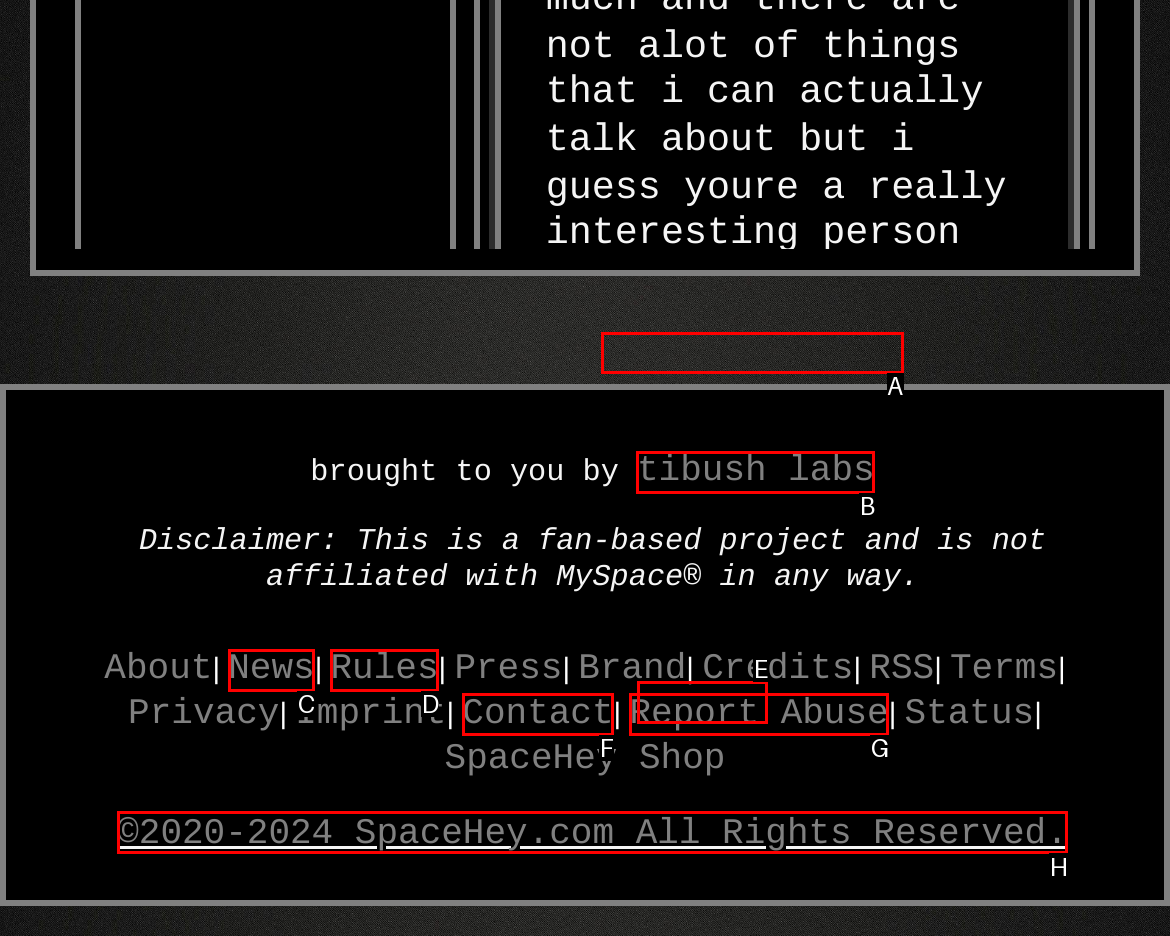To complete the task: view profile of ant plant, which option should I click? Answer with the appropriate letter from the provided choices.

A